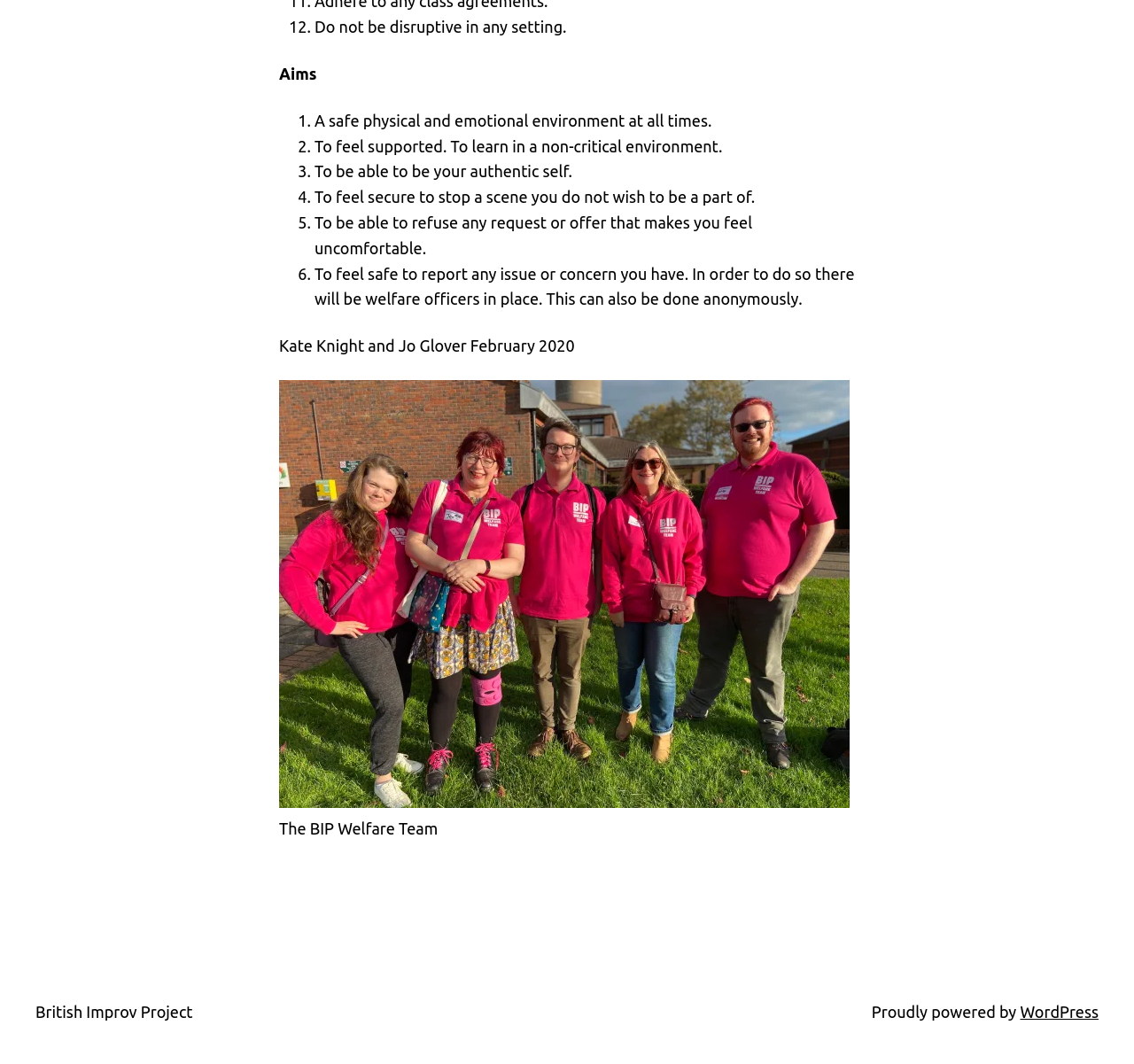What is the name of the welfare team?
Please give a detailed and thorough answer to the question, covering all relevant points.

I located the Figcaption element with ID 80, which contains the StaticText element with ID 144, reading 'The BIP Welfare Team'.